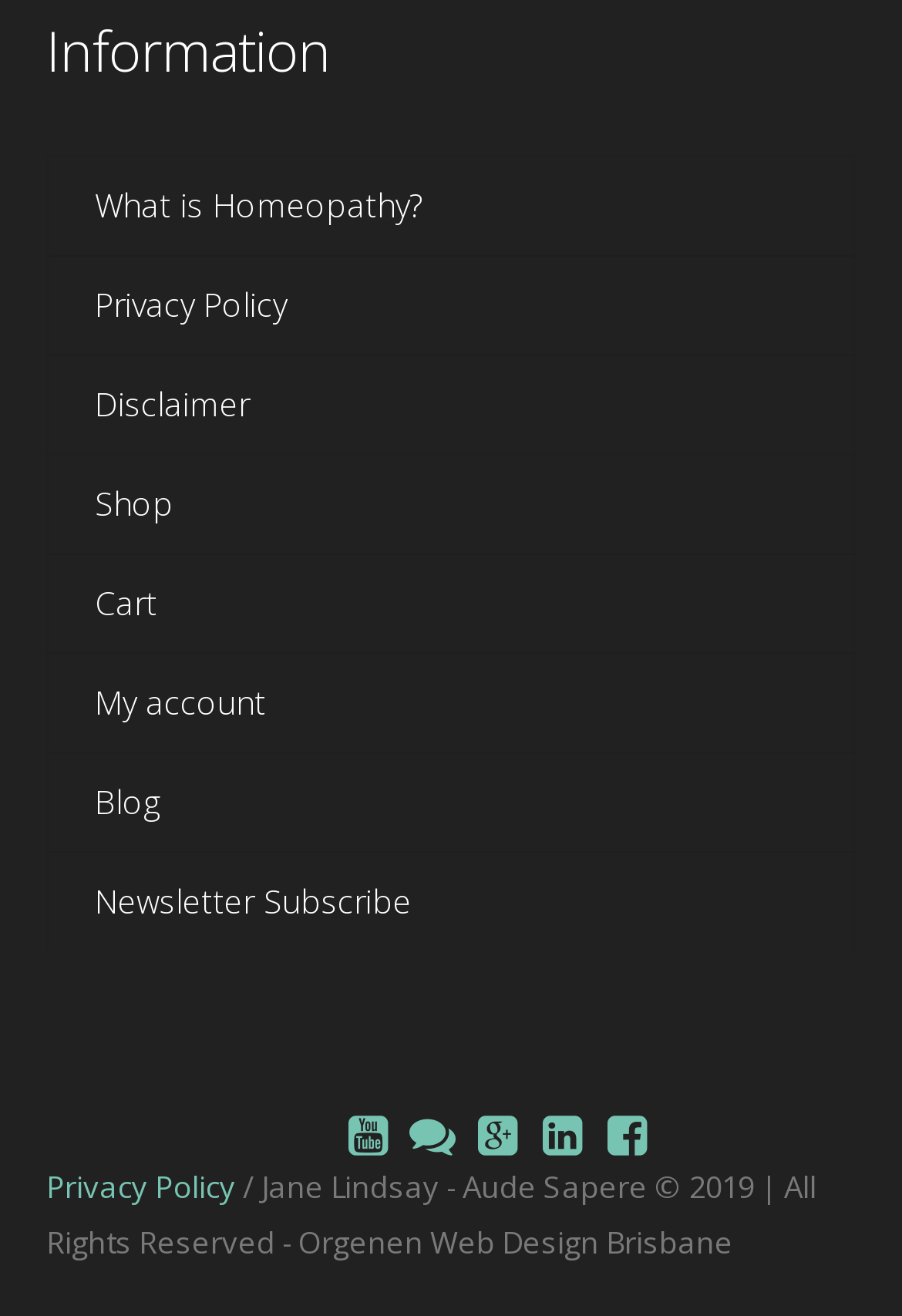Please answer the following query using a single word or phrase: 
How many social media links are at the bottom of the page?

5